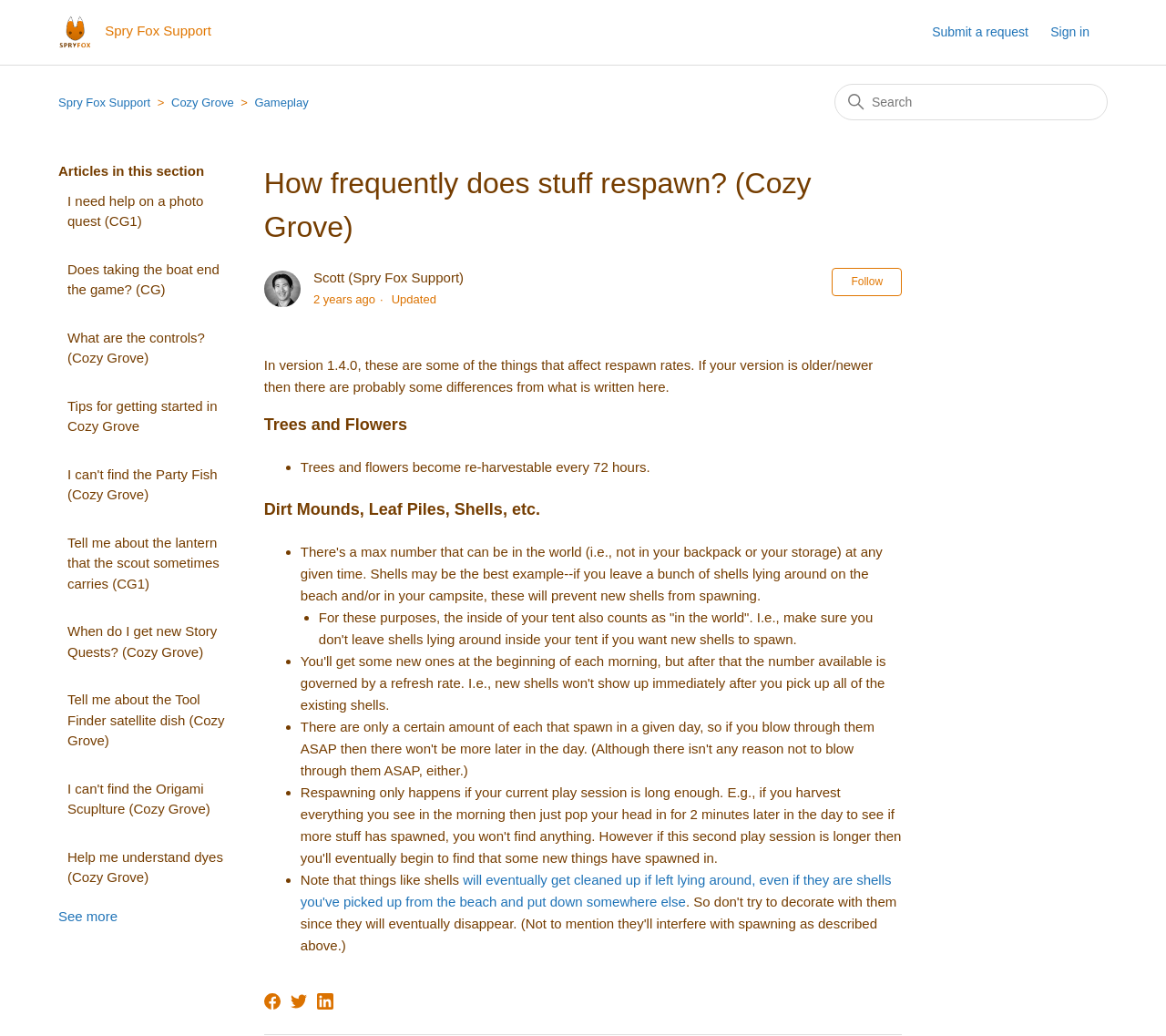Determine the primary headline of the webpage.

How frequently does stuff respawn? (Cozy Grove)